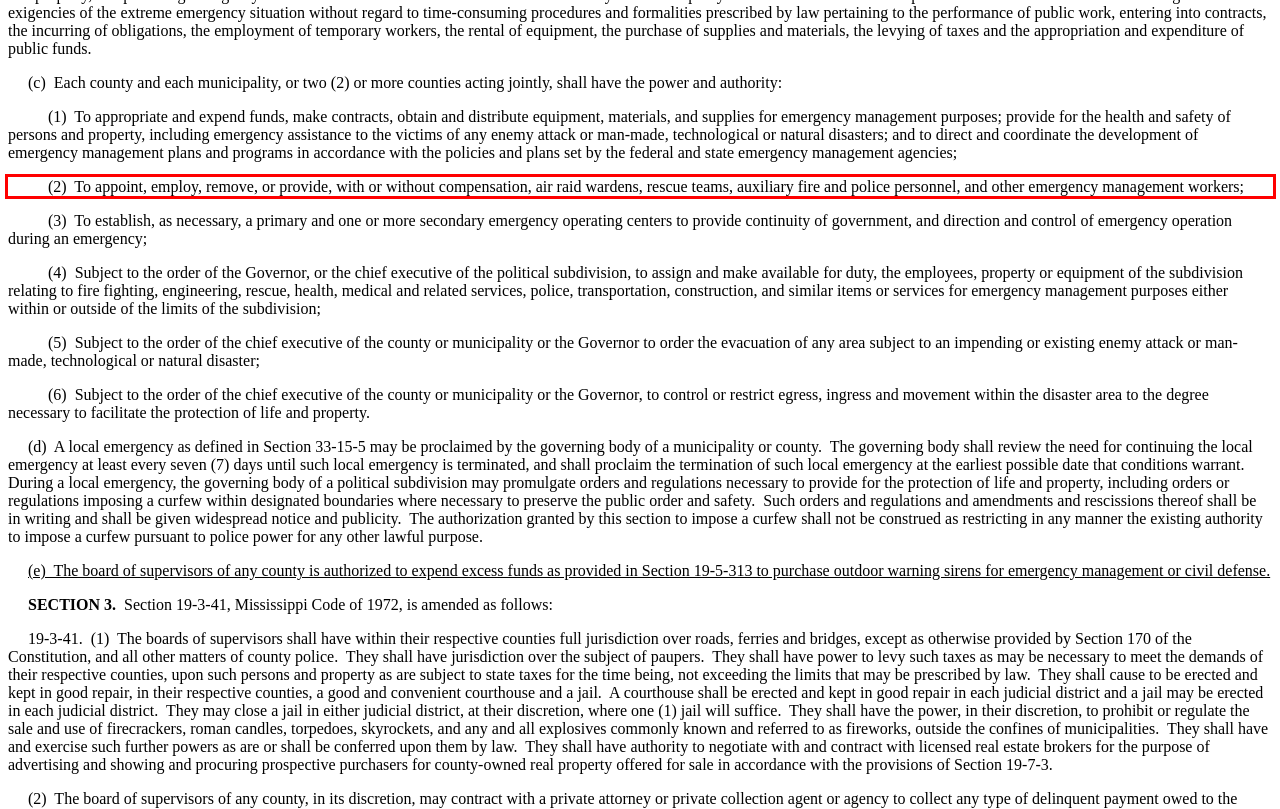Given a screenshot of a webpage, identify the red bounding box and perform OCR to recognize the text within that box.

(2) To appoint, employ, remove, or provide, with or without compensation, air raid wardens, rescue teams, auxiliary fire and police personnel, and other emergency management workers;